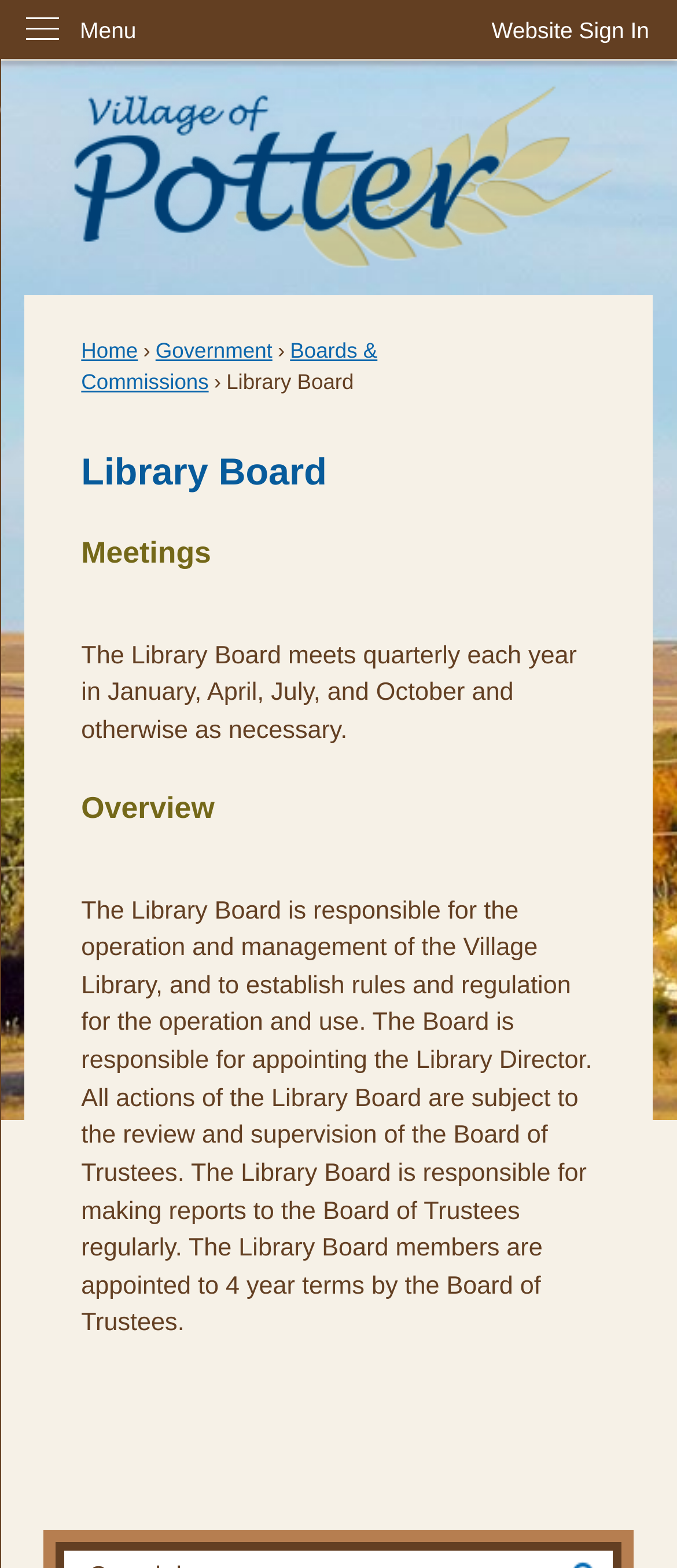Answer the following in one word or a short phrase: 
What is the term length of Library Board members?

4 years